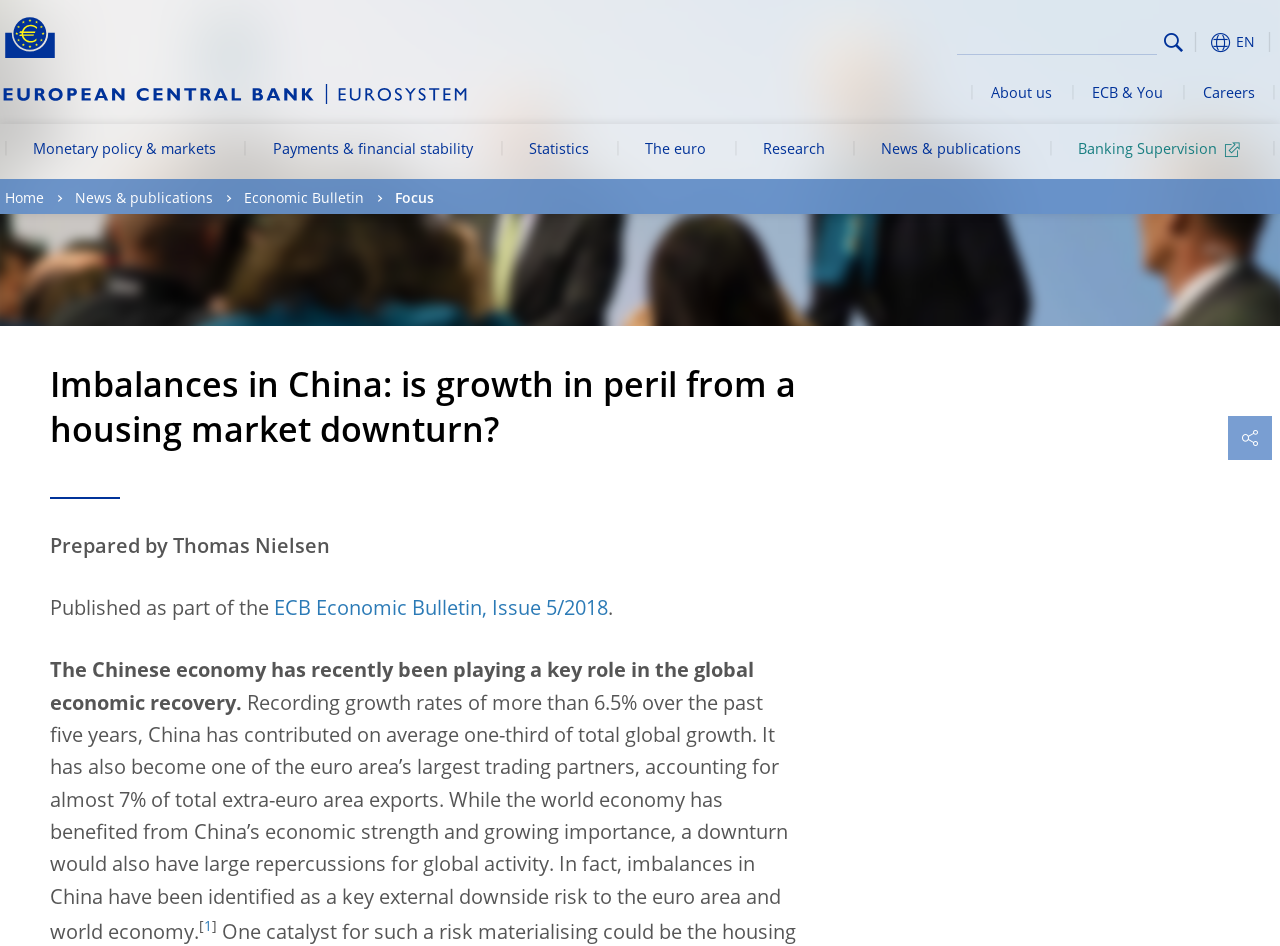What is the name of the central bank?
Give a thorough and detailed response to the question.

The name of the central bank can be found in the logo image at the top left corner of the webpage, which is described as 'our logo, a yellow Euro sign surrounded by yellow stars centered in a dark blue circle resting on a dark blue base'.